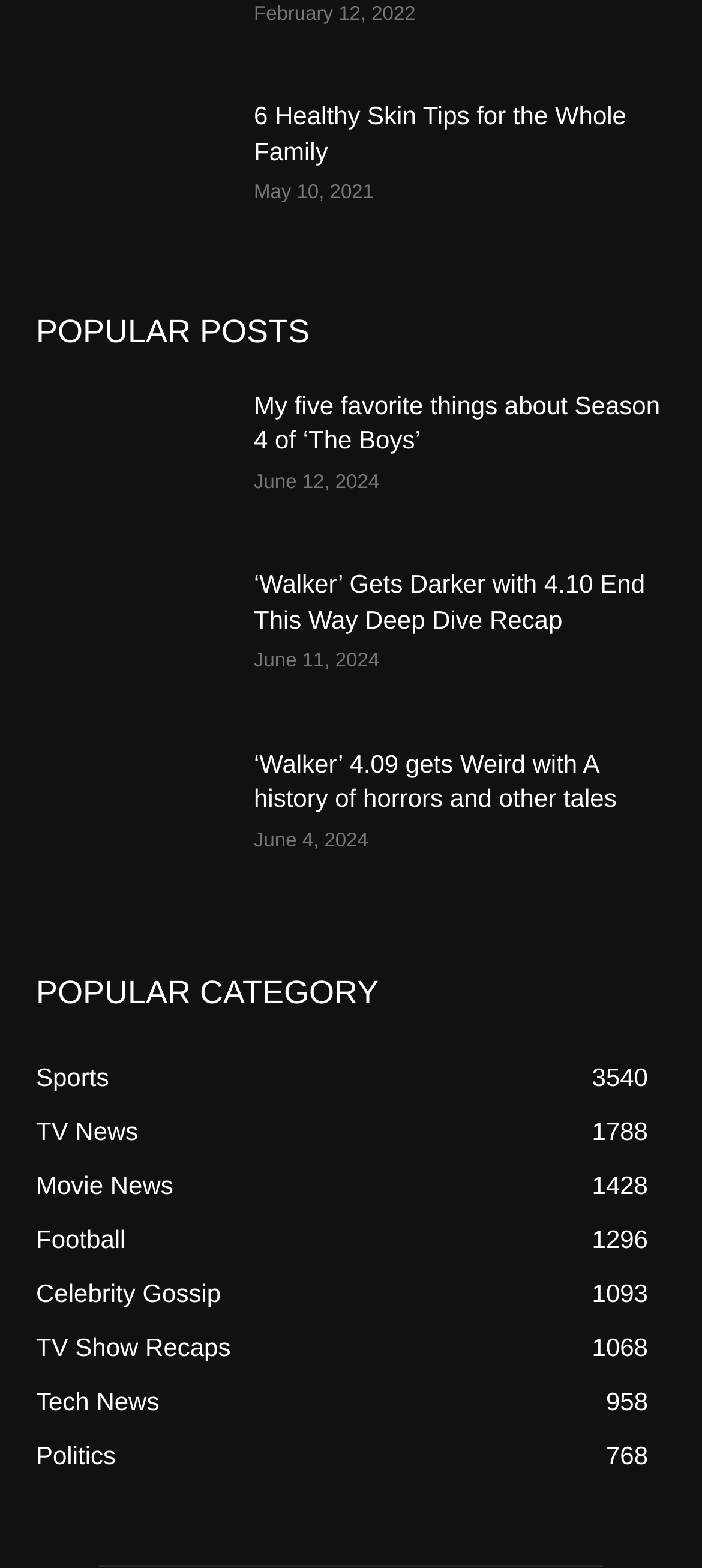Highlight the bounding box coordinates of the element that should be clicked to carry out the following instruction: "View the post about My five favorite things about Season 4 of ‘The Boys’". The coordinates must be given as four float numbers ranging from 0 to 1, i.e., [left, top, right, bottom].

[0.362, 0.248, 0.949, 0.293]